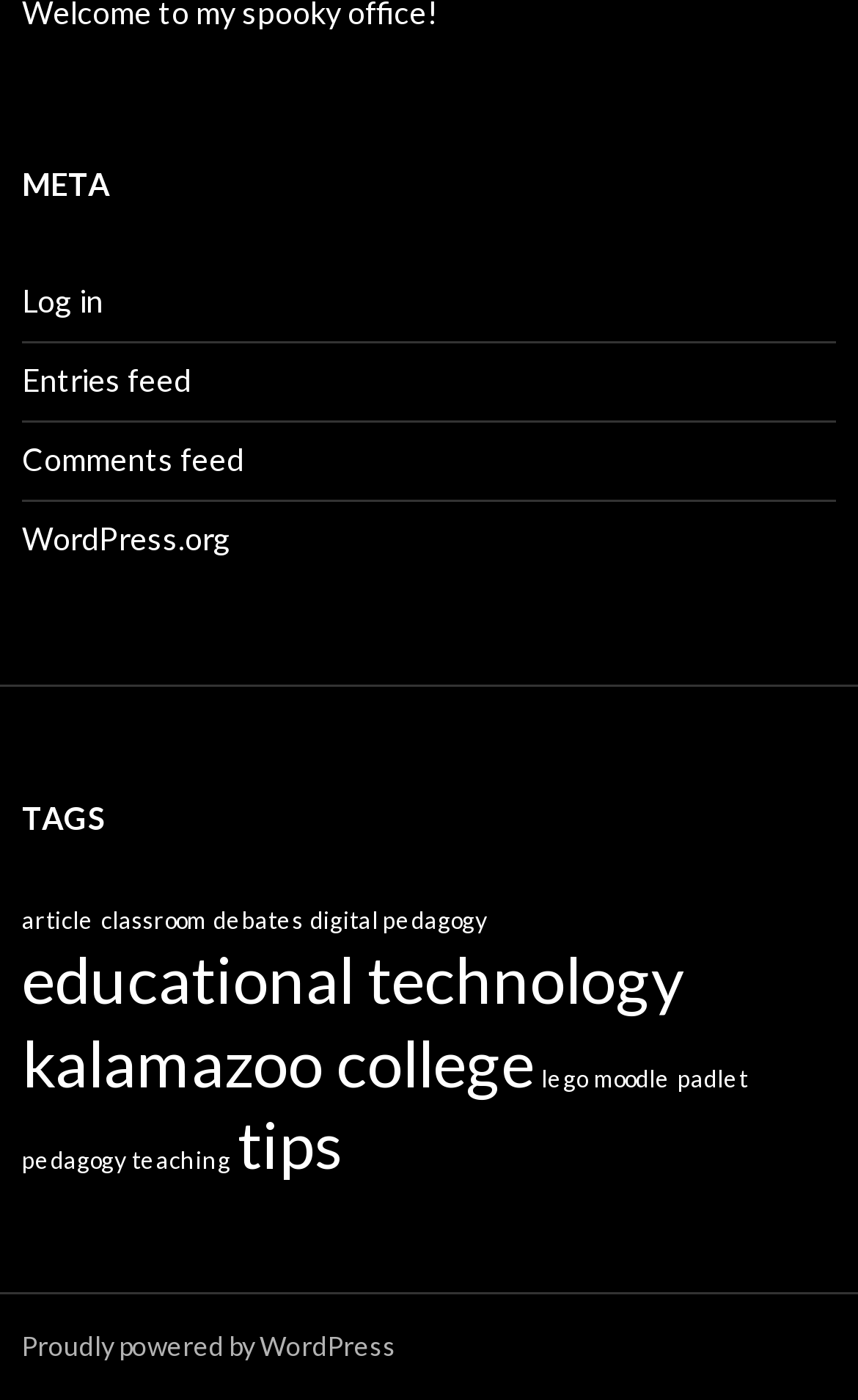Please answer the following question using a single word or phrase: 
What is the last tag listed in the tags section?

tips